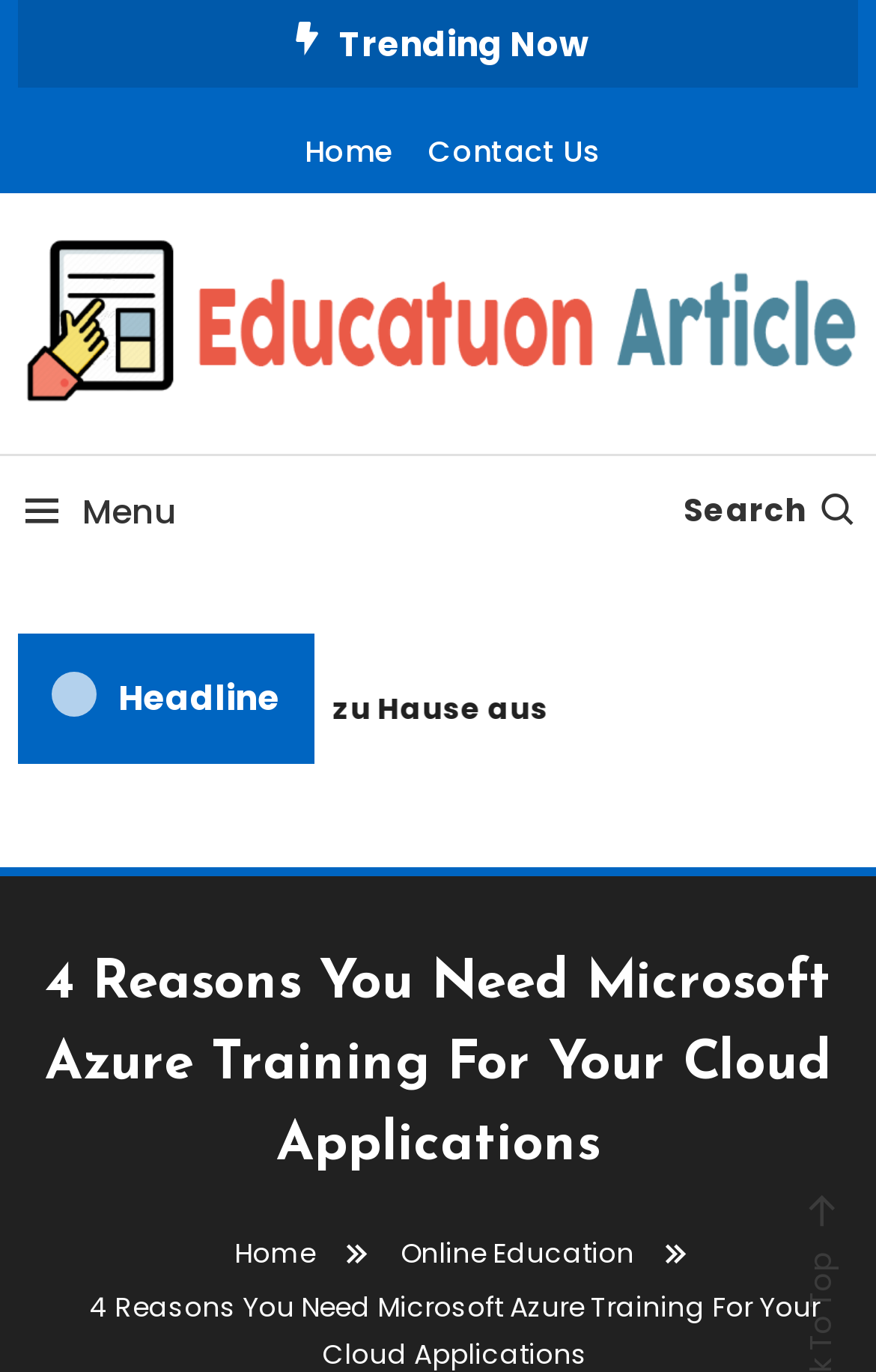From the element description: "Contact Us", extract the bounding box coordinates of the UI element. The coordinates should be expressed as four float numbers between 0 and 1, in the order [left, top, right, bottom].

[0.488, 0.092, 0.683, 0.13]